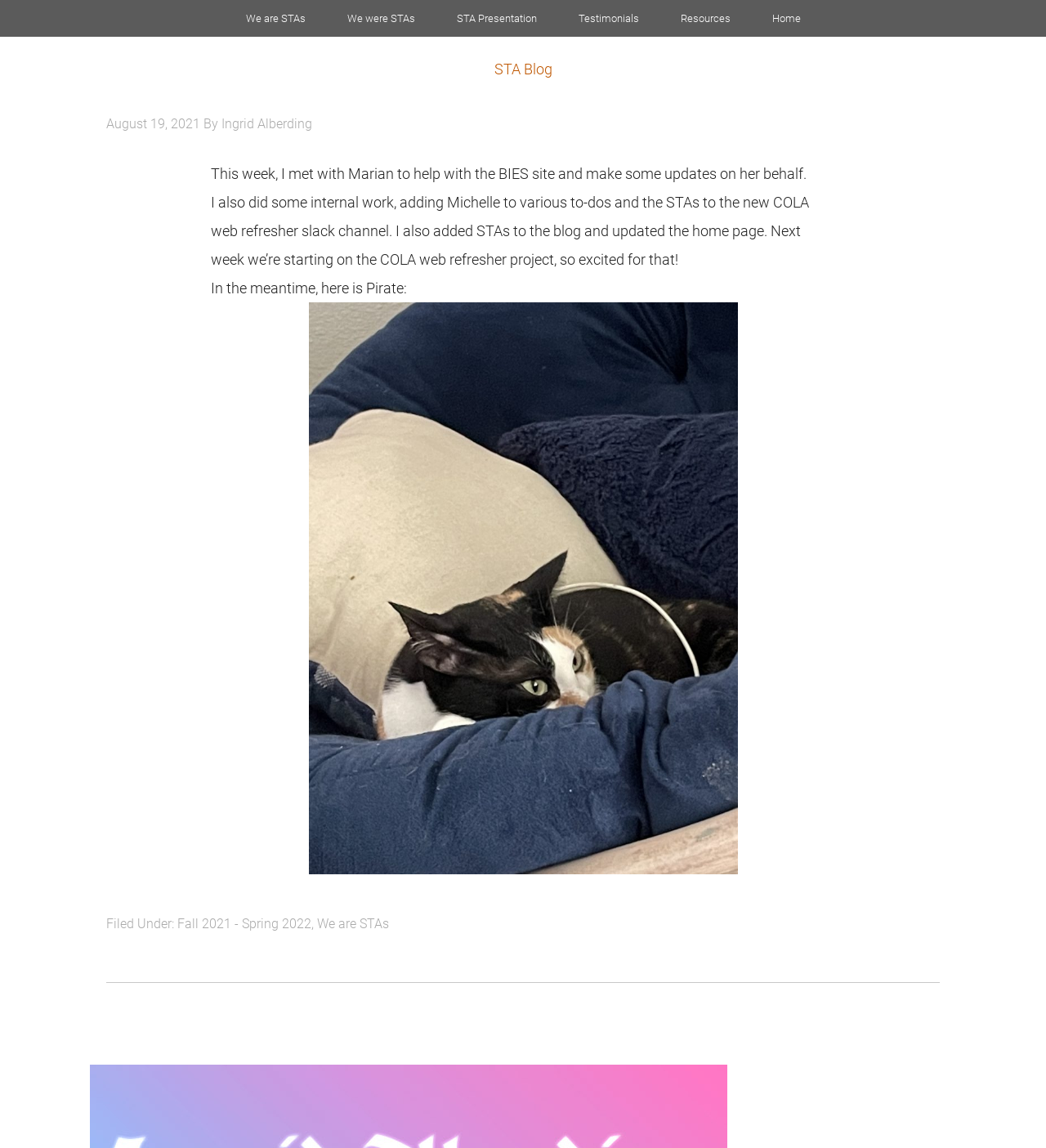What is the category of the blog post?
Look at the image and answer the question with a single word or phrase.

Fall 2021 - Spring 2022